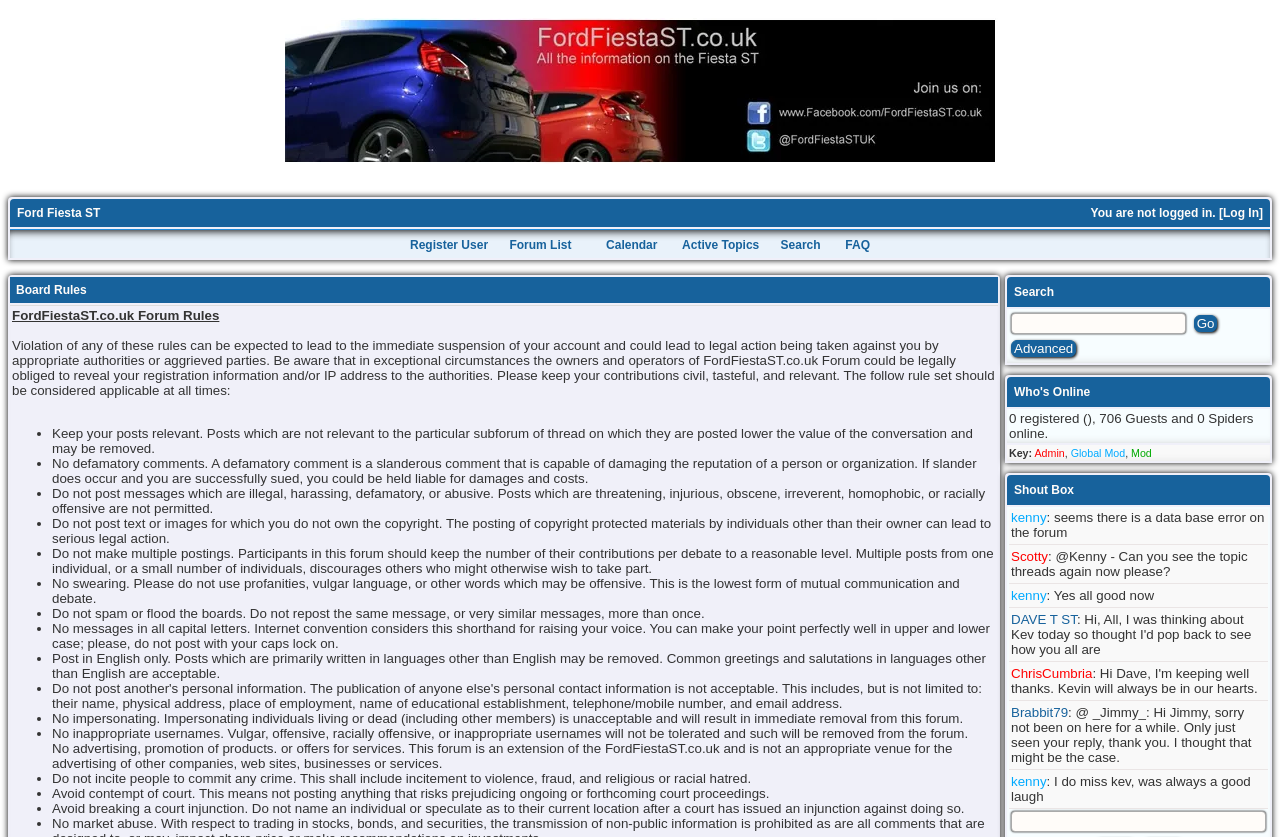Create a detailed narrative describing the layout and content of the webpage.

The webpage is about the Ford Fiesta ST, a car model. At the top, there is a header section with a logo and a navigation menu. Below the header, there is a table with two rows. The first row contains a title "Ford Fiesta ST" and a link to log in. The second row has a menu with links to register, forum list, calendar, active topics, search, and FAQ.

Below the menu, there is a section with board rules, which is a list of guidelines for posting on the forum. The rules are numbered and include guidelines such as keeping posts relevant, not posting defamatory comments, and not spamming or flooding the boards.

To the right of the board rules, there is a search box with a button to go advanced. Below the search box, there is a section that displays who's online, including registered users, guests, and spiders.

Further down the page, there is a shout box where users can post short messages. The shout box displays the posted messages, including the user who posted, the time of posting, and the message itself.

Overall, the webpage appears to be a forum or community dedicated to the Ford Fiesta ST, where users can discuss the car, ask questions, and share information.